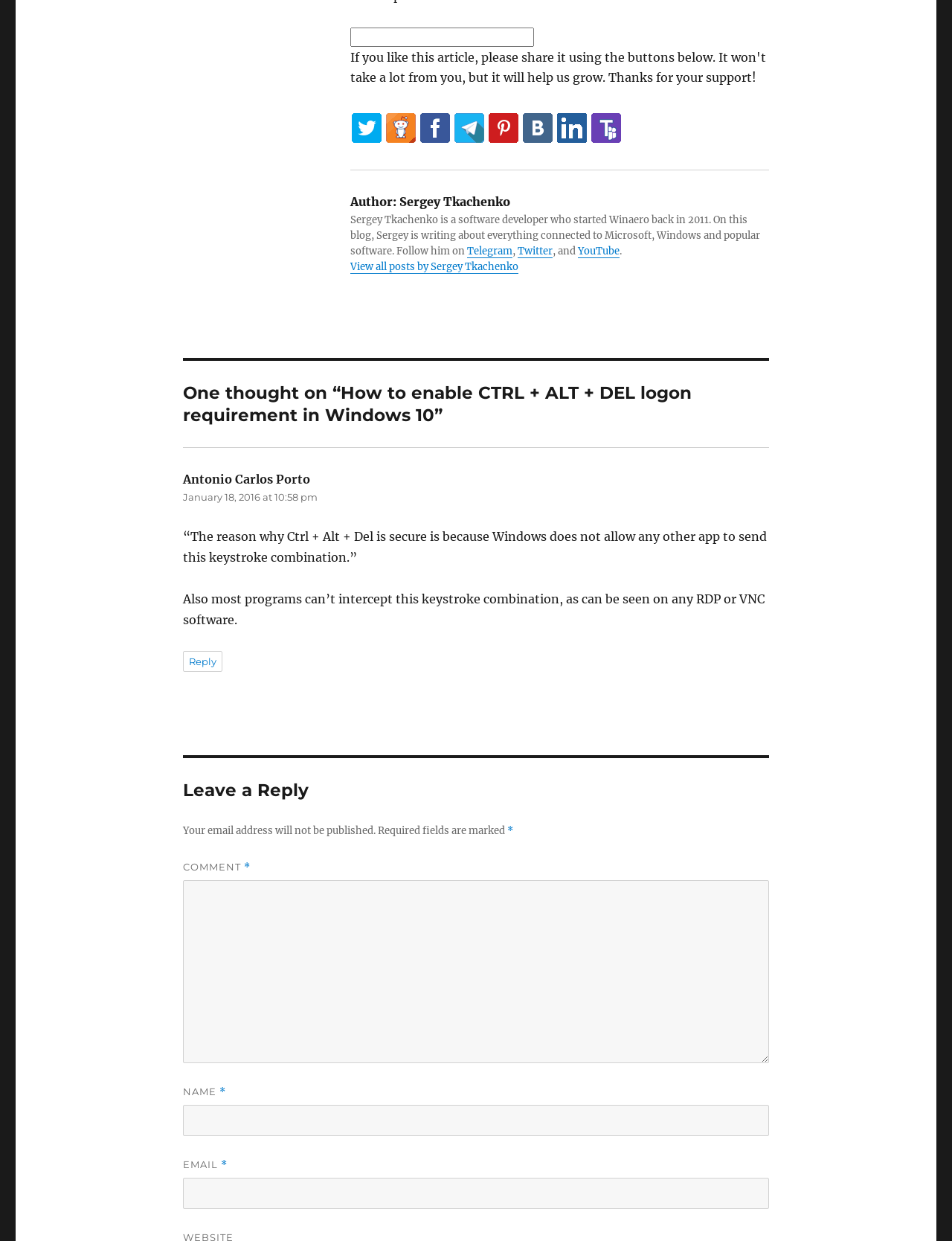Locate the bounding box coordinates of the element to click to perform the following action: 'Discover all of our payment methods'. The coordinates should be given as four float values between 0 and 1, in the form of [left, top, right, bottom].

None